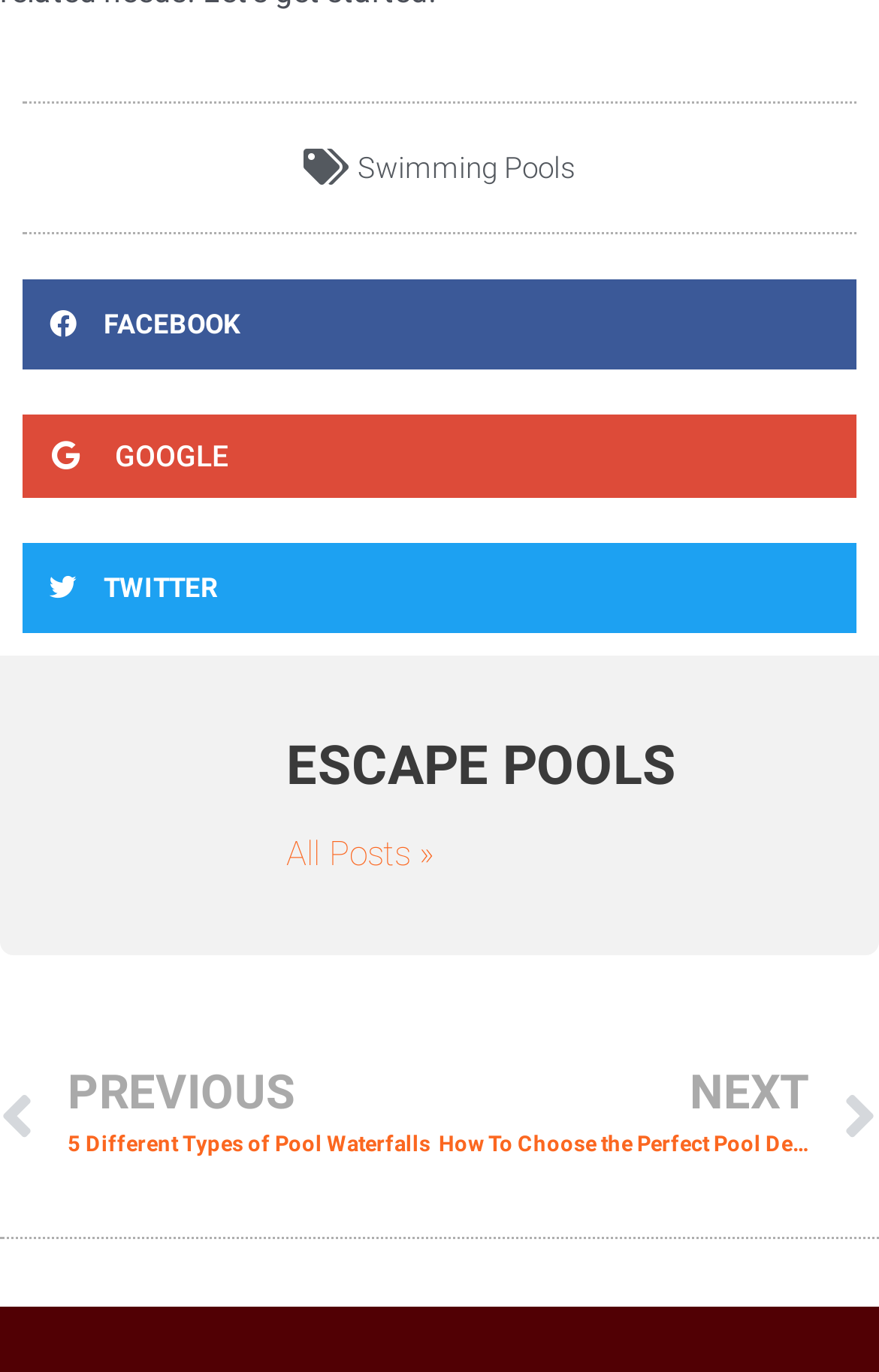What is the title of the article below the main topic?
Carefully analyze the image and provide a detailed answer to the question.

The title of the article below the main topic is 'ESCAPE POOLS' as indicated by the heading element with the text 'ESCAPE POOLS'.